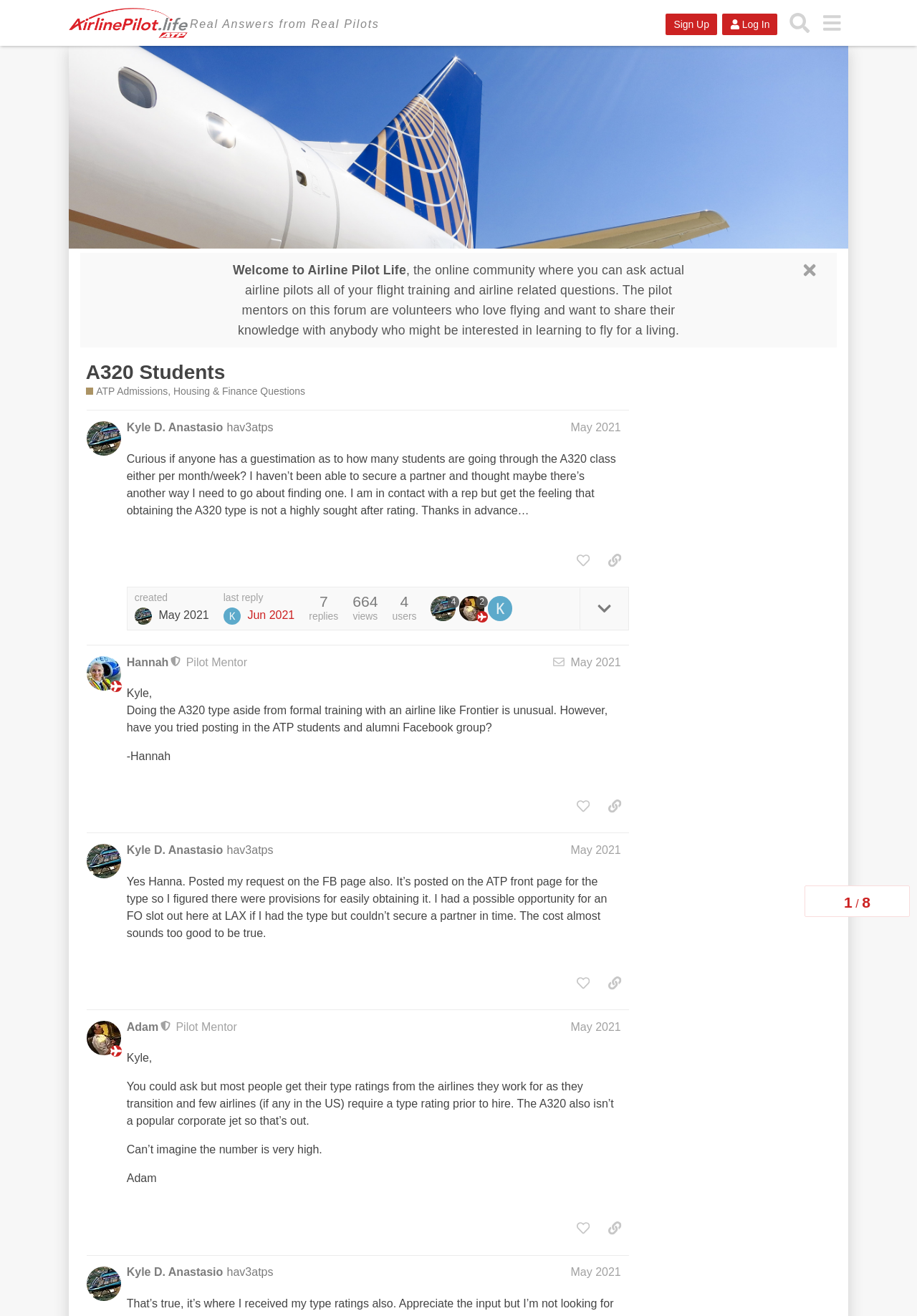Offer a comprehensive description of the webpage’s content and structure.

This webpage is a forum discussion page titled "A320 Students - ATP Admissions, Housing & Finance Questions - Airline Pilot Life". At the top, there is a header section with a logo and navigation buttons, including "Sign Up", "Log In", "Search", and a menu button. Below the header, there is a banner image of a United Express ERJ plane.

The main content of the page is divided into four sections, each representing a post from a different user. The first post, from user "hav3atps", asks about the number of students going through the A320 class per month or week and shares their experience of not being able to secure a partner. The post has several buttons, including "like this post", "copy a link to this post to clipboard", and a reply button.

The second post, from user "Hannah", is a response to the first post. Hannah, who is a moderator and pilot mentor, advises the original poster to try posting in the ATP students and alumni Facebook group. The post has similar buttons as the first post.

The third post, again from user "hav3atps", is a response to Hannah's post. The user shares their experience of posting on the Facebook page and mentions a possible opportunity for an FO slot at LAX. The post has the same buttons as the previous two posts.

The fourth post, from user "Adam", is another response to the original post. However, the content of this post is not visible in the provided accessibility tree.

Throughout the page, there are several images, including the banner image, user icons, and buttons. The layout is clean and easy to navigate, with clear headings and concise text.